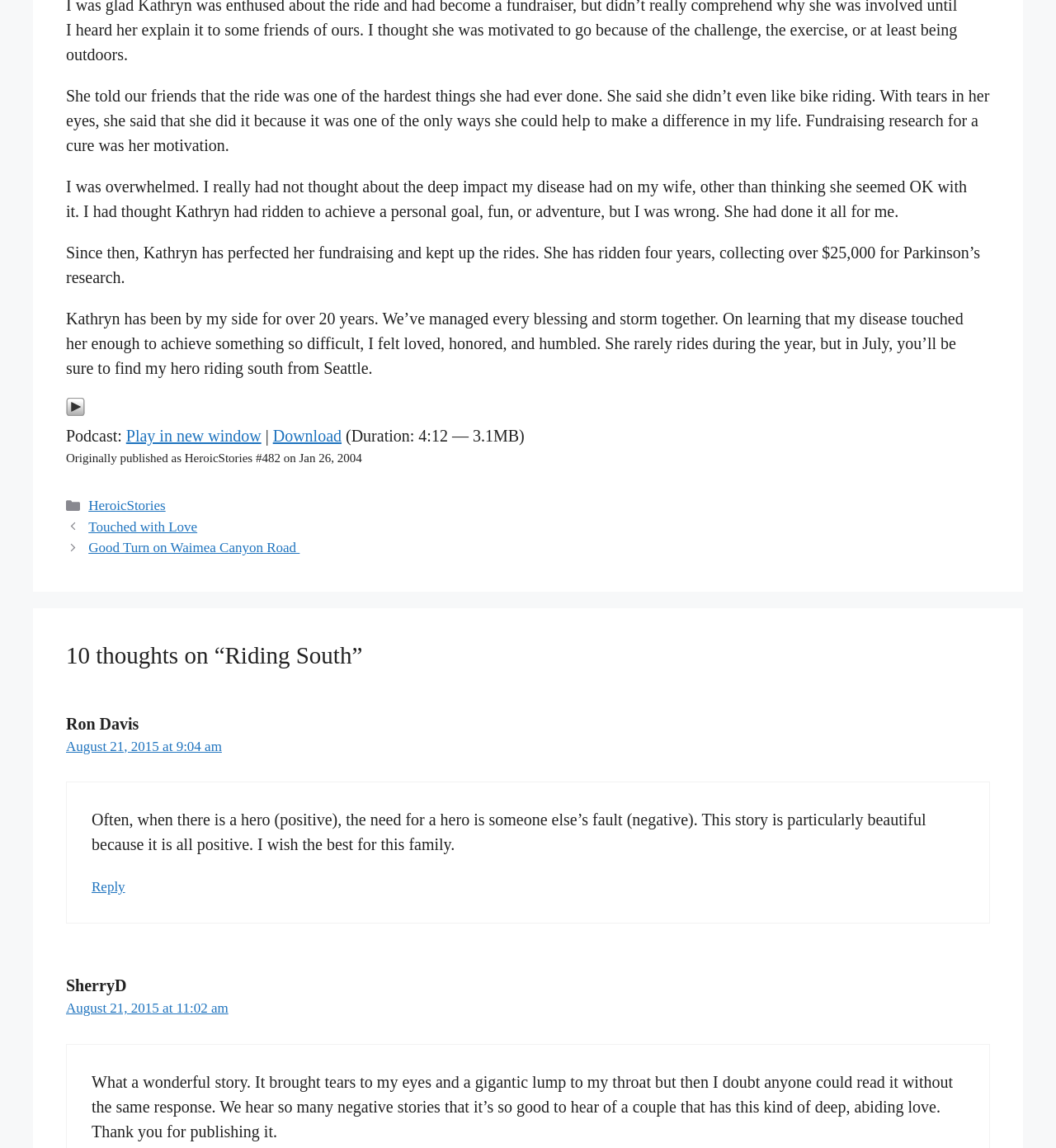Answer in one word or a short phrase: 
How long is the podcast?

4:12